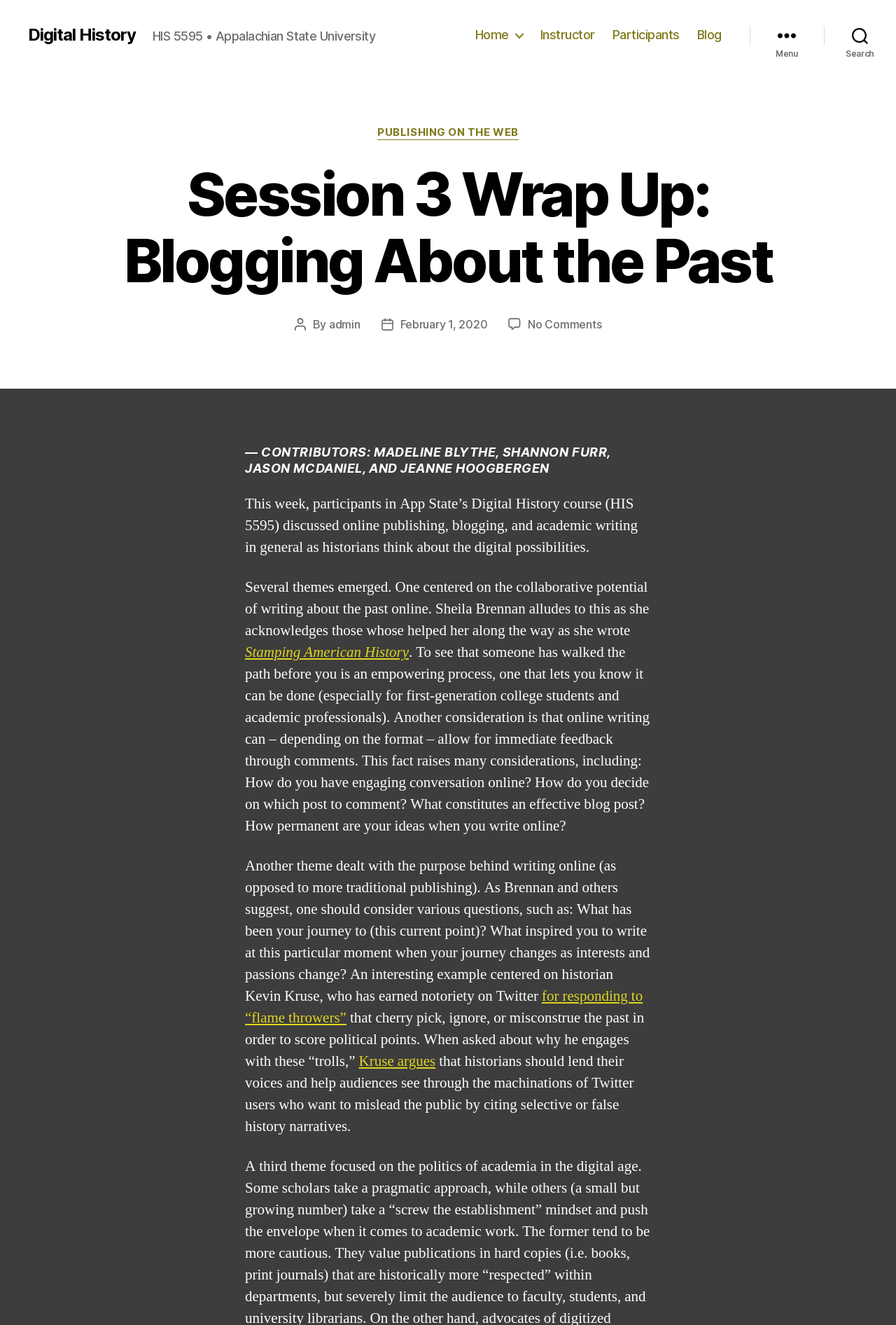Find the bounding box coordinates for the area you need to click to carry out the instruction: "Check the 'No Comments on Session 3 Wrap Up: Blogging About the Past' link". The coordinates should be four float numbers between 0 and 1, indicated as [left, top, right, bottom].

[0.589, 0.239, 0.671, 0.25]